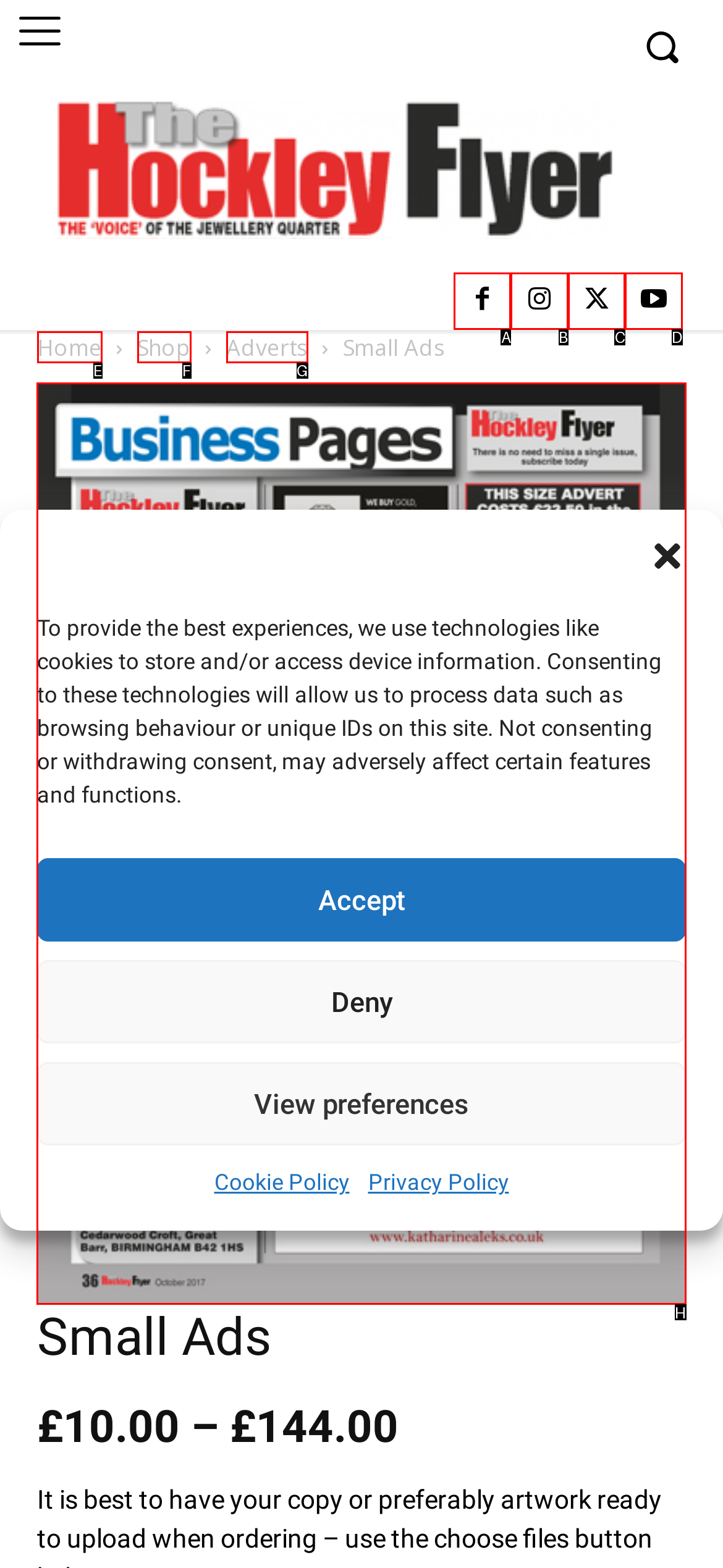Tell me which one HTML element I should click to complete the following instruction: Check out dating apps review
Answer with the option's letter from the given choices directly.

None